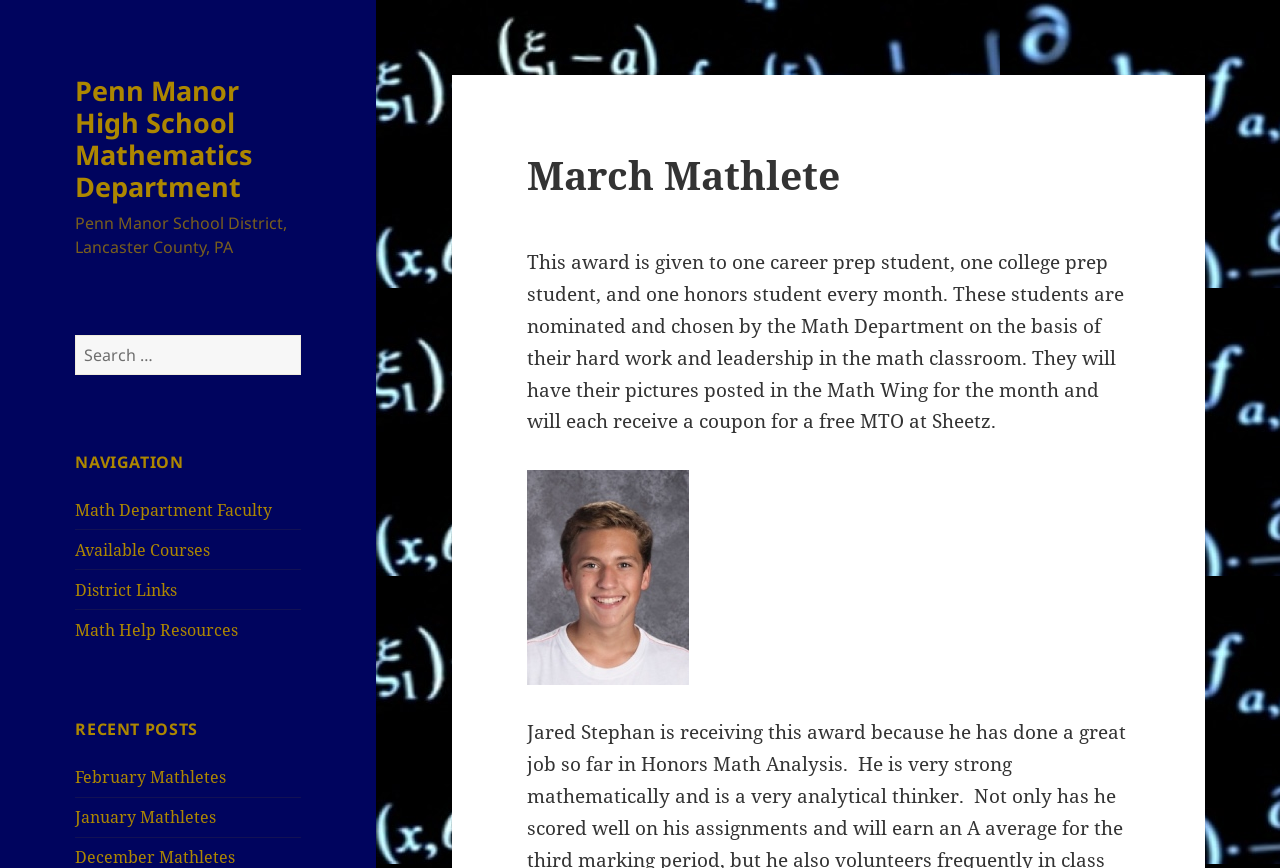What is the prize for the Math Department award winners?
Give a detailed explanation using the information visible in the image.

I found the answer by reading the static text element that describes the March Mathlete award, which states that the winners will each receive a coupon for a free MTO at Sheetz.